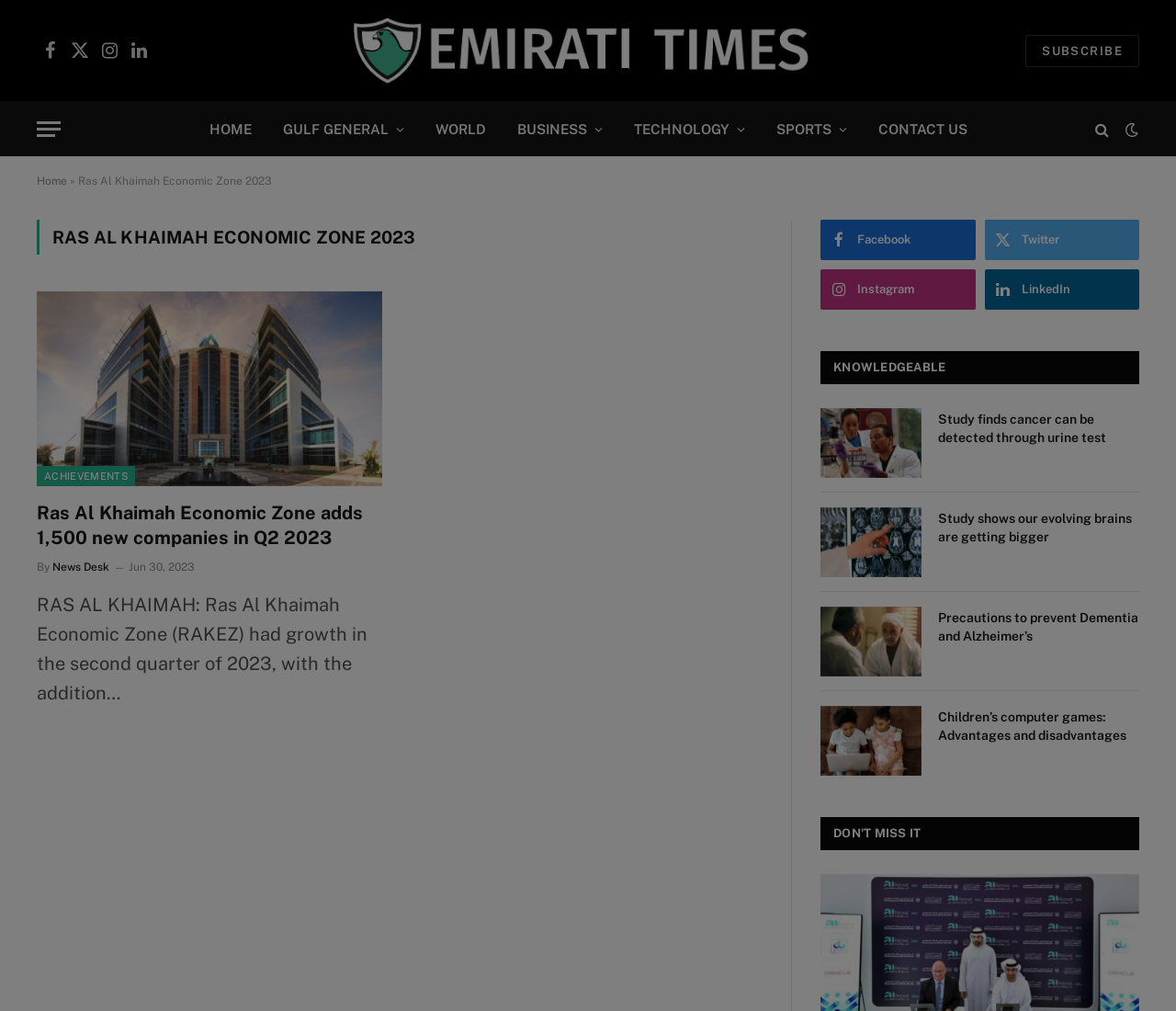Find the bounding box coordinates of the clickable area required to complete the following action: "Read the article about Ras Al Khaimah Economic Zone".

[0.031, 0.289, 0.325, 0.7]